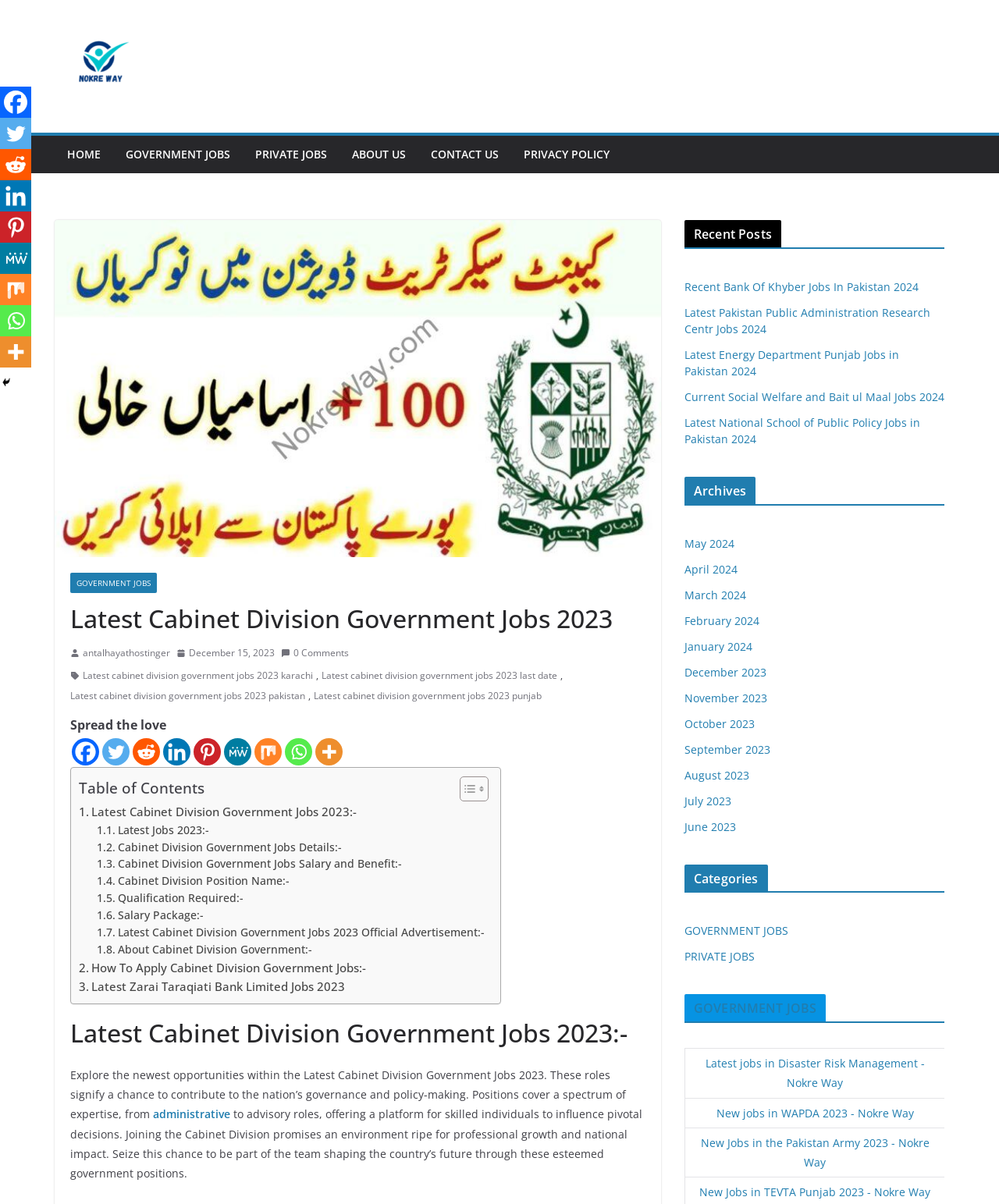Respond with a single word or phrase:
What is the name of the website?

Nokre Naw.com